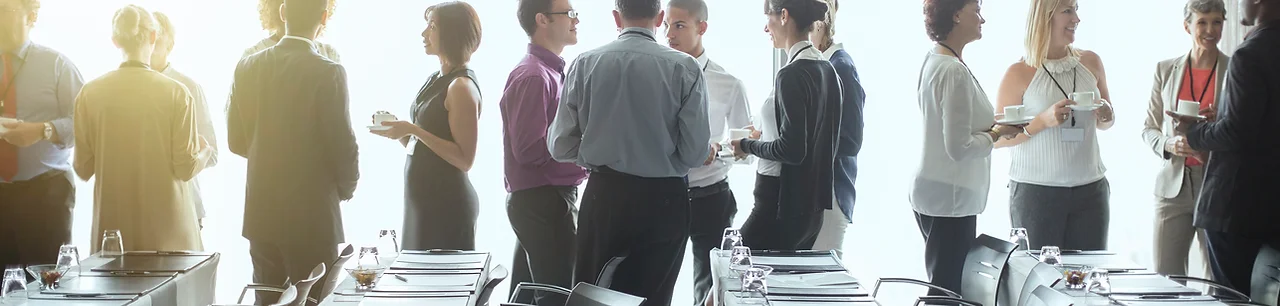Analyze the image and describe all the key elements you observe.

The image captures a lively networking scene during a conference, where a diverse group of professionals engages in conversation. The setting appears bright and modern, with soft lighting illuminating the figures in the foreground. Attendees, dressed in business attire, are gathered around tables that suggest a formal setup, likely indicative of a workshop or seminar environment. Some individuals hold cups, possibly filled with coffee or tea, creating an inviting atmosphere for discussion and exchange of ideas. The backdrop features a light source that enhances the ambiance, contributing to the event's professional yet relaxed feel. This gathering fosters connections, ideas, and insights shared among peers in the financial and credit union sectors, reflecting the themes of collaboration and growth, especially pertinent to the 2023 NCUMA Hawaii Conference.